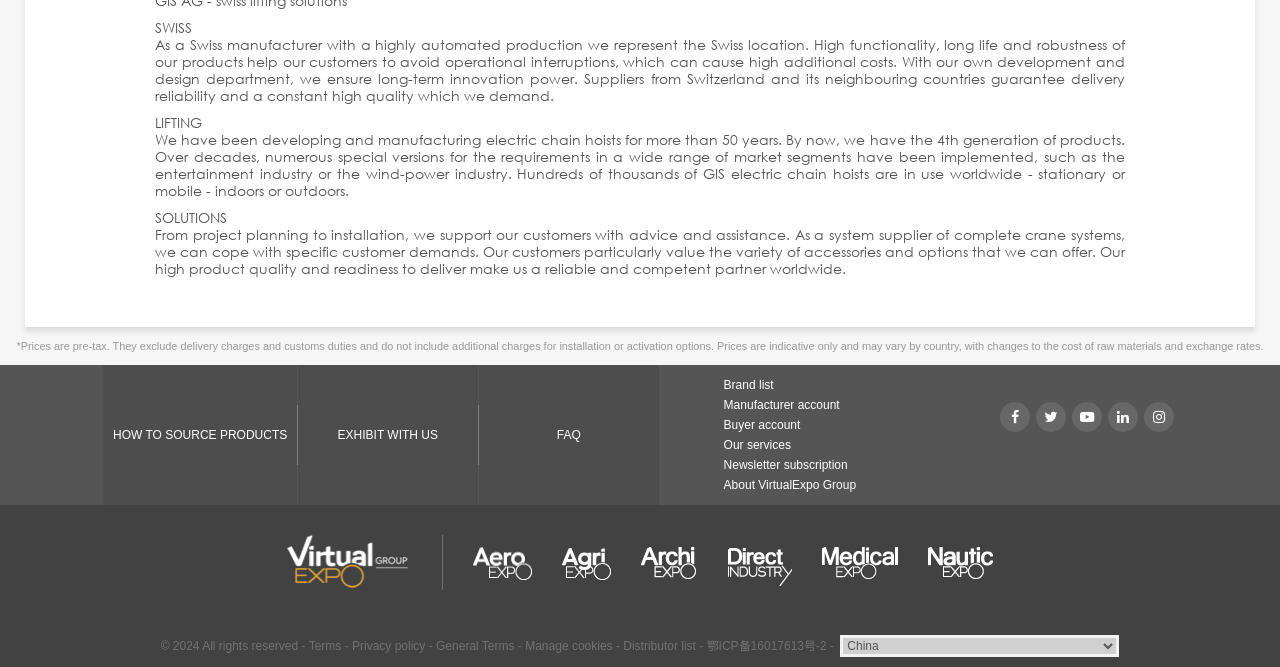Find and indicate the bounding box coordinates of the region you should select to follow the given instruction: "Click the 'Attachment_1570385618 (2) (1) (1)' link".

None